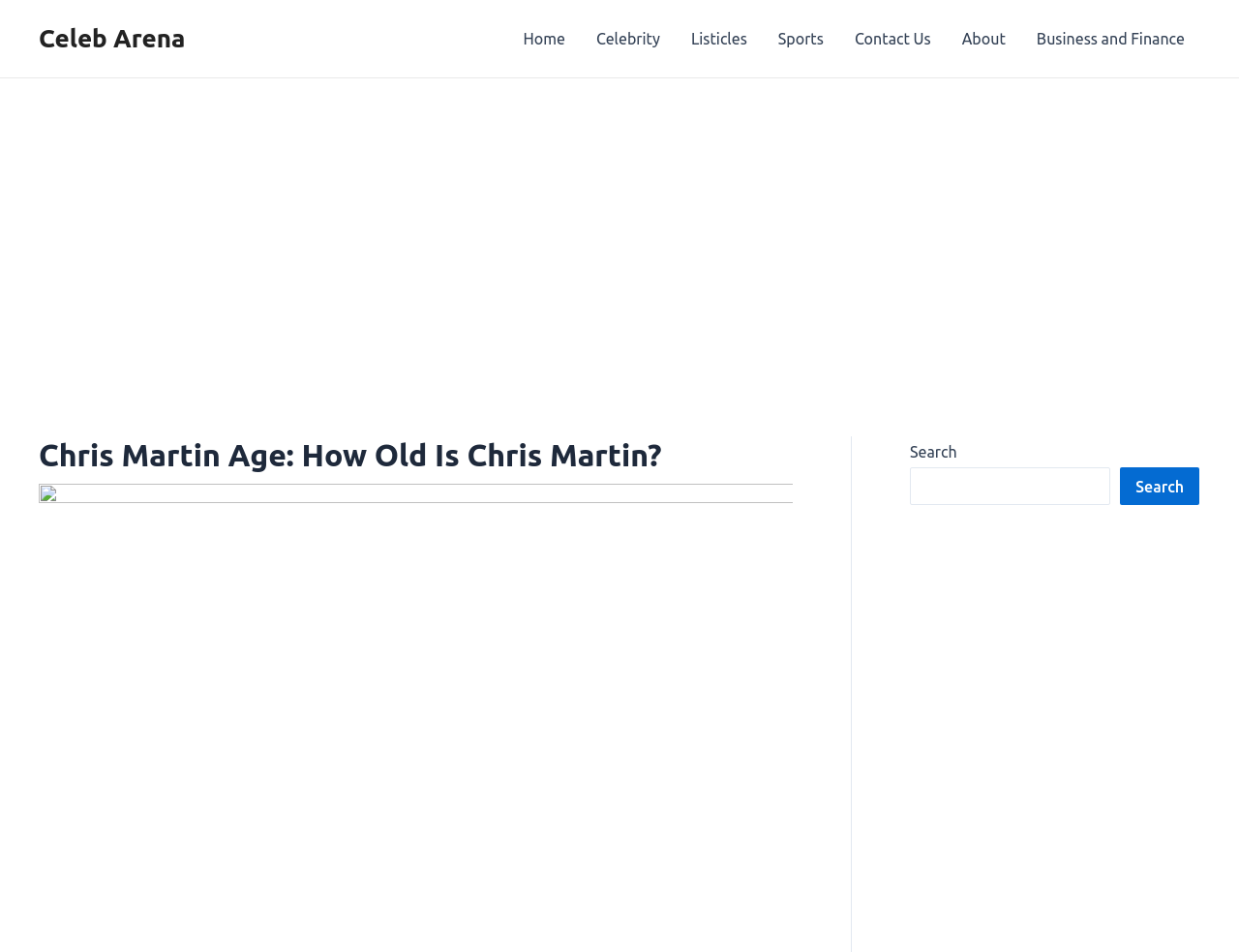Please identify the primary heading on the webpage and return its text.

Chris Martin Age: How Old Is Chris Martin?